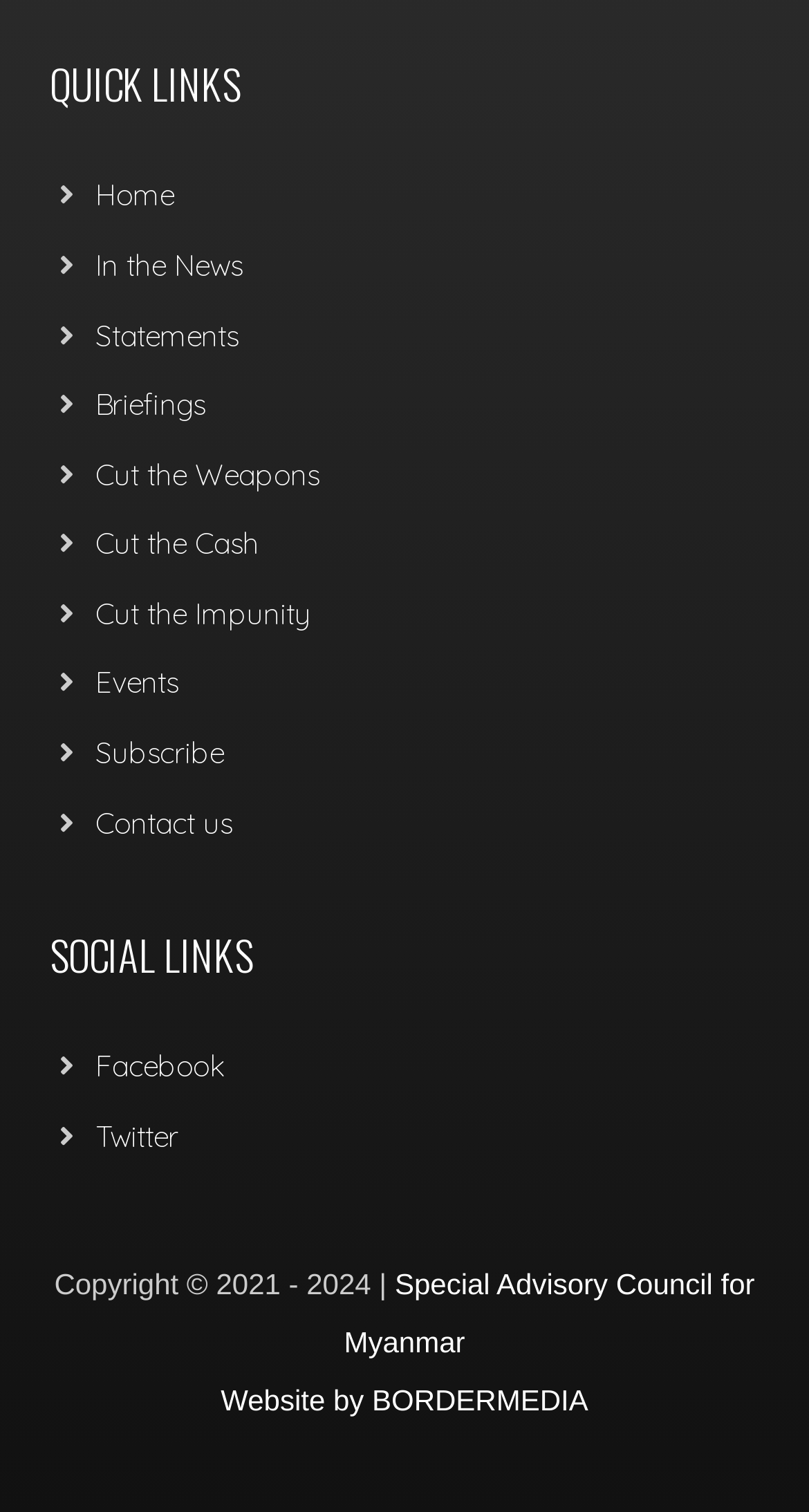Given the element description Launched, identify the bounding box coordinates for the UI element on the webpage screenshot. The format should be (top-left x, top-left y, bottom-right x, bottom-right y), with values between 0 and 1.

None